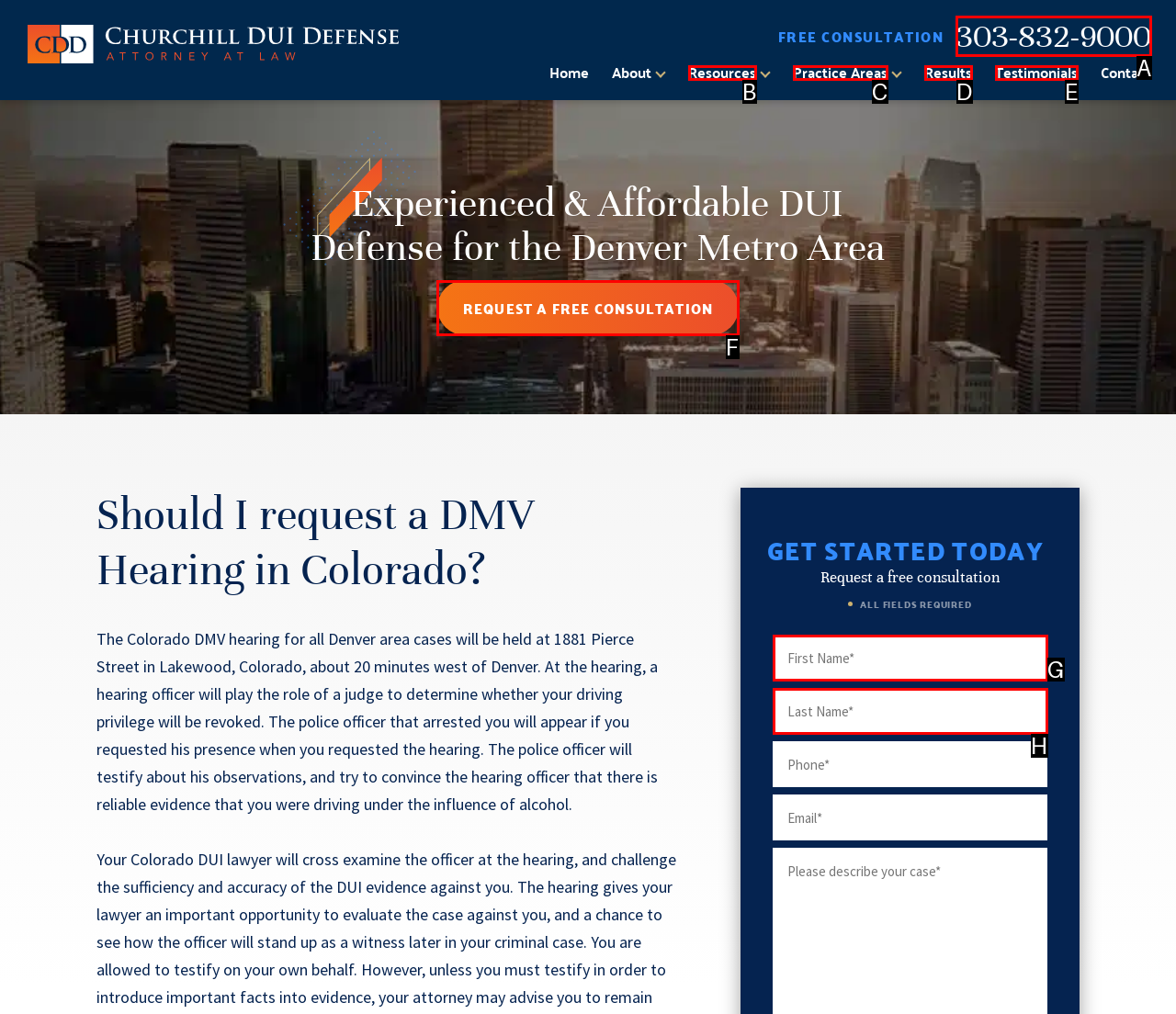Which HTML element matches the description: Request a free consultation the best? Answer directly with the letter of the chosen option.

F